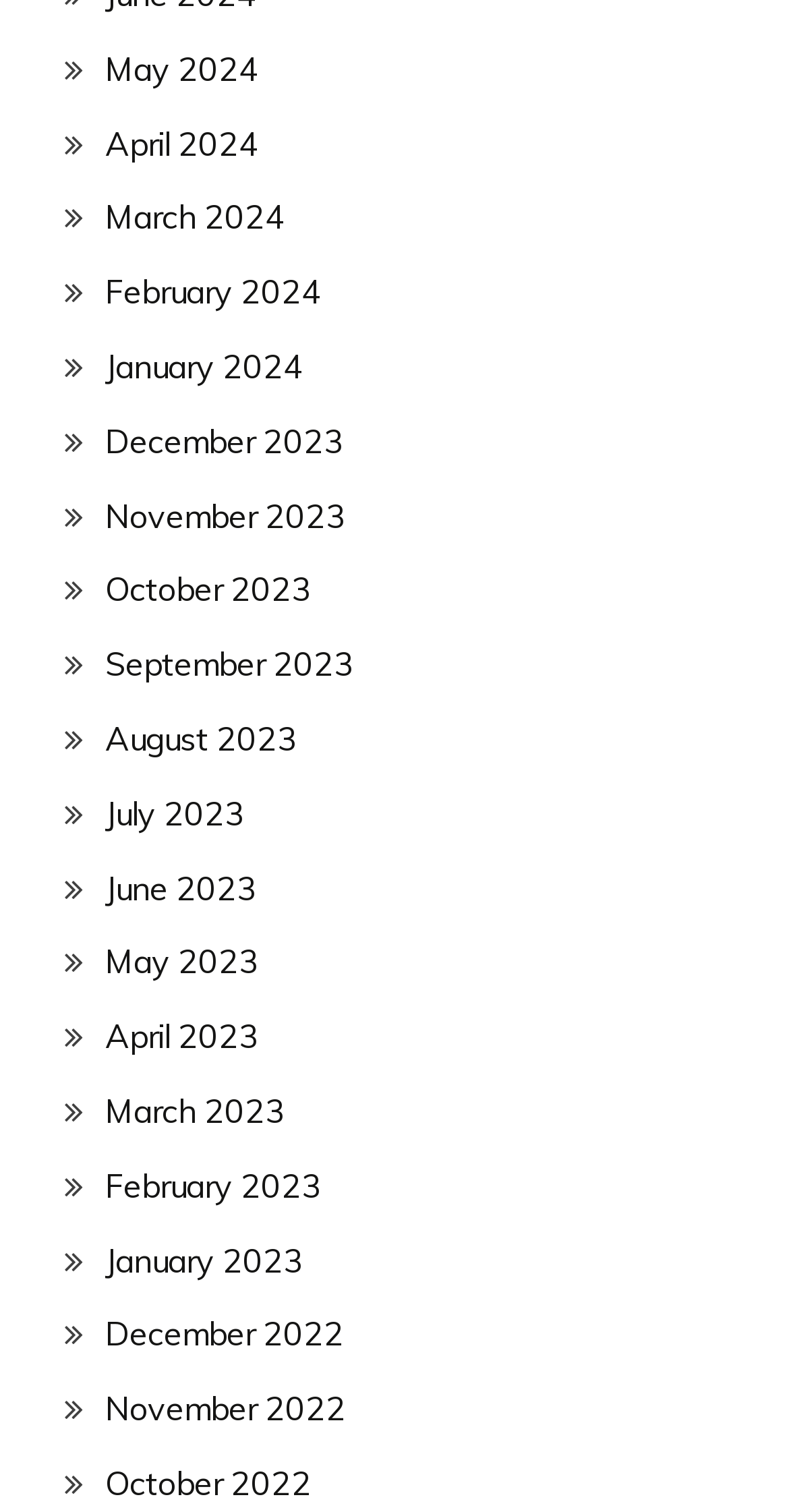Please identify the bounding box coordinates of the element on the webpage that should be clicked to follow this instruction: "go to April 2023". The bounding box coordinates should be given as four float numbers between 0 and 1, formatted as [left, top, right, bottom].

[0.133, 0.672, 0.328, 0.699]